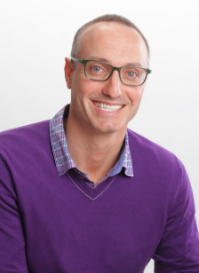Formulate a detailed description of the image content.

This image features Dr. Zeyad Hassan, a pediatric dentist based in Atlanta. He is portrayed wearing a purple sweater over a collared shirt, which gives a professional yet approachable vibe. Dr. Hassan's friendly smile conveys warmth and dedication, reflecting his belief that dental visits can be enjoyable and stress-free for both children and their parents. Known for creating a fun and safe environment in his practice, he emphasizes a comprehensive approach to pediatric dentistry. His commitment to patient care is evident, showcasing not just his expertise but also his passion for working with children and supporting families in their dental health journey.